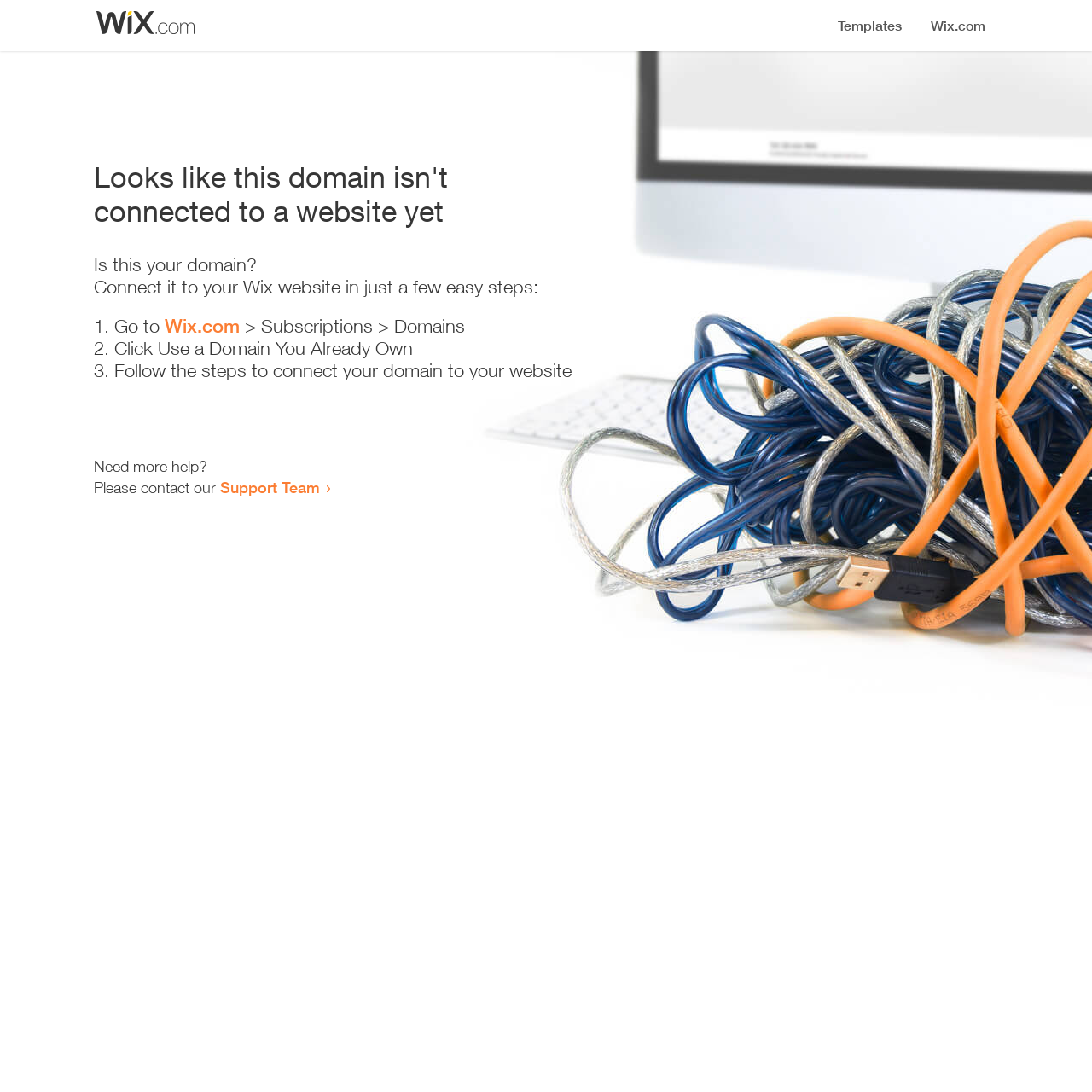Look at the image and give a detailed response to the following question: What is the status of the domain?

The webpage indicates that the domain is not connected to a website yet, as stated in the heading 'Looks like this domain isn't connected to a website yet'.